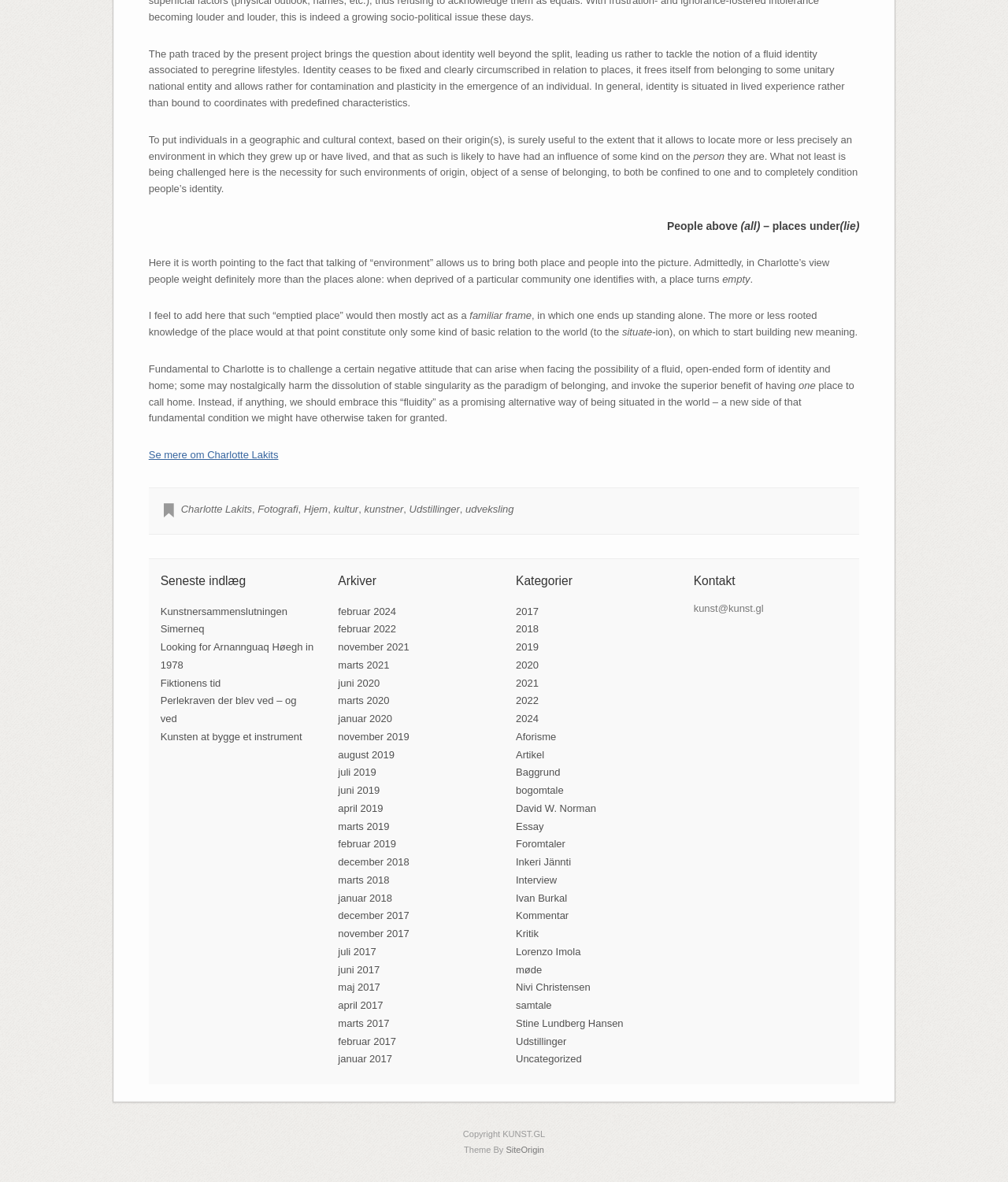Determine the bounding box coordinates of the region I should click to achieve the following instruction: "View the latest posts". Ensure the bounding box coordinates are four float numbers between 0 and 1, i.e., [left, top, right, bottom].

[0.159, 0.486, 0.312, 0.497]